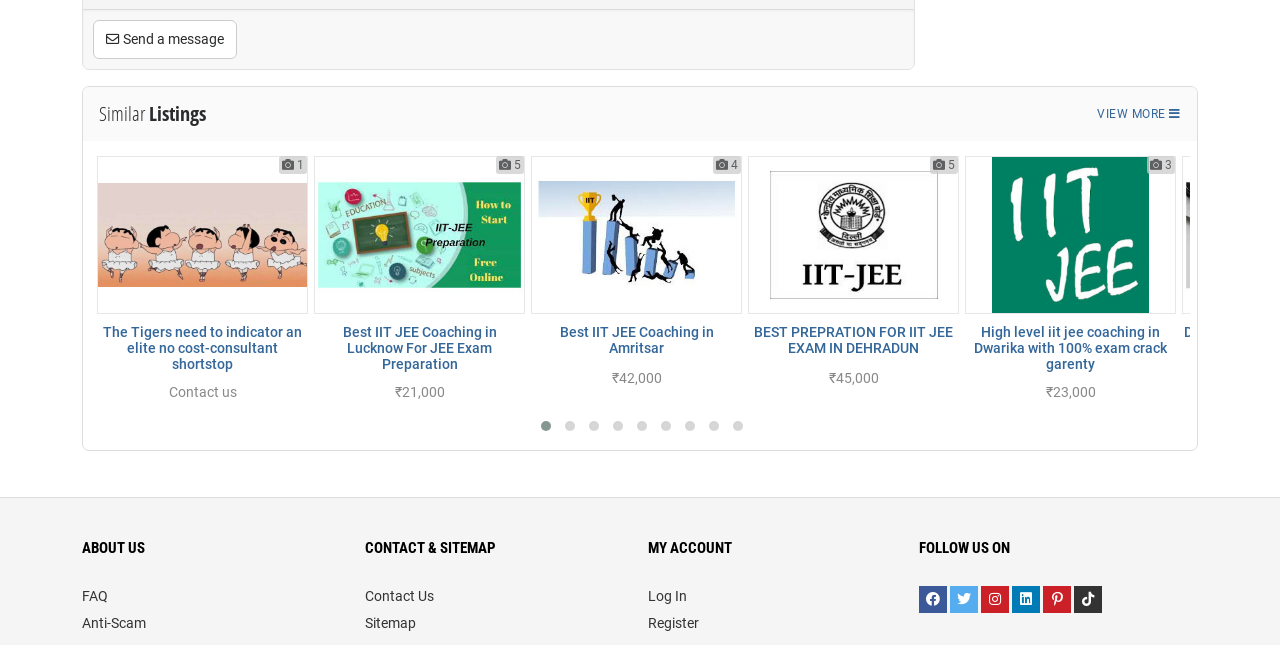Identify the bounding box coordinates of the area you need to click to perform the following instruction: "Contact us".

[0.074, 0.233, 0.243, 0.629]